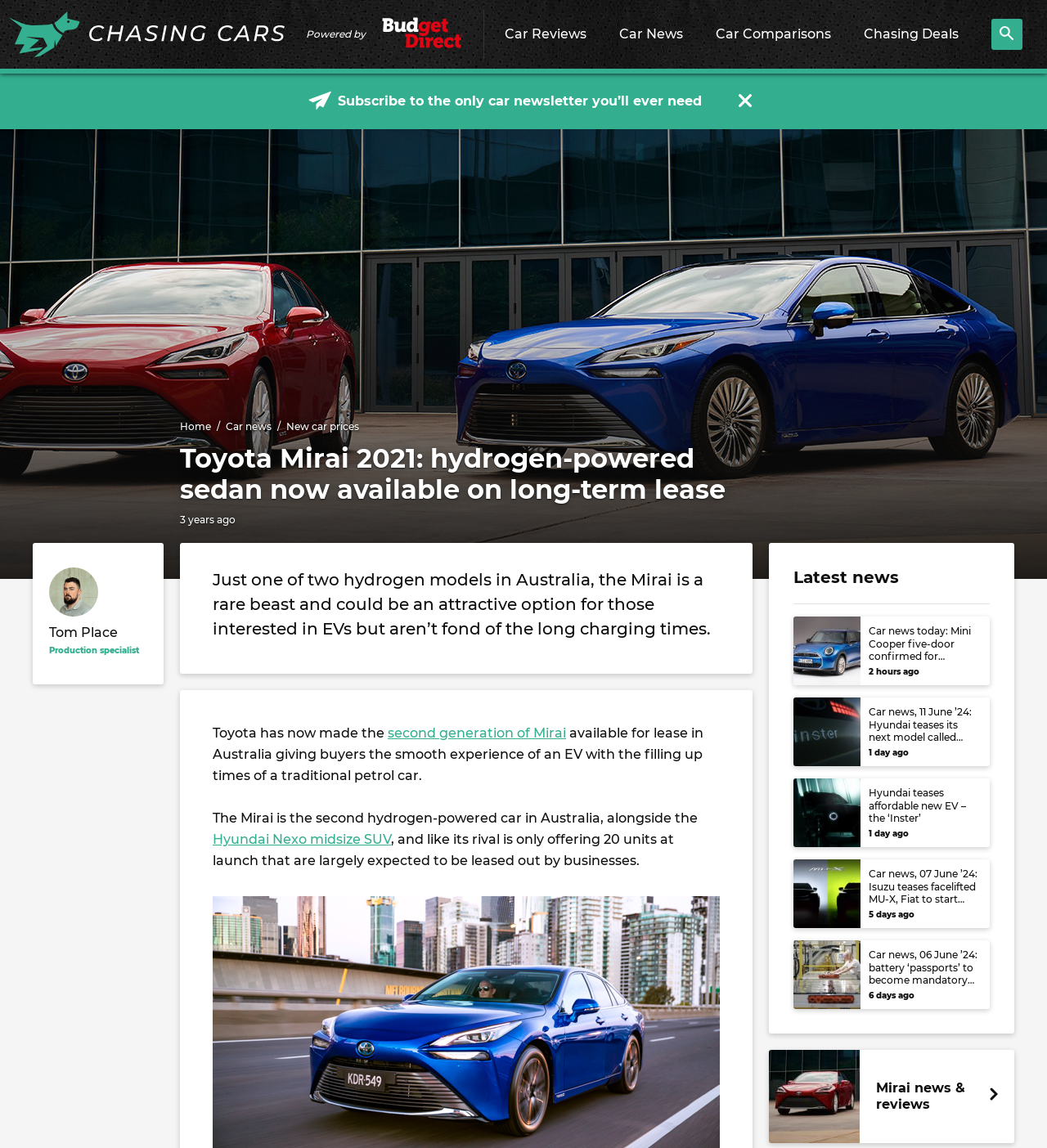Using the webpage screenshot, locate the HTML element that fits the following description and provide its bounding box: "New car prices".

[0.273, 0.366, 0.343, 0.376]